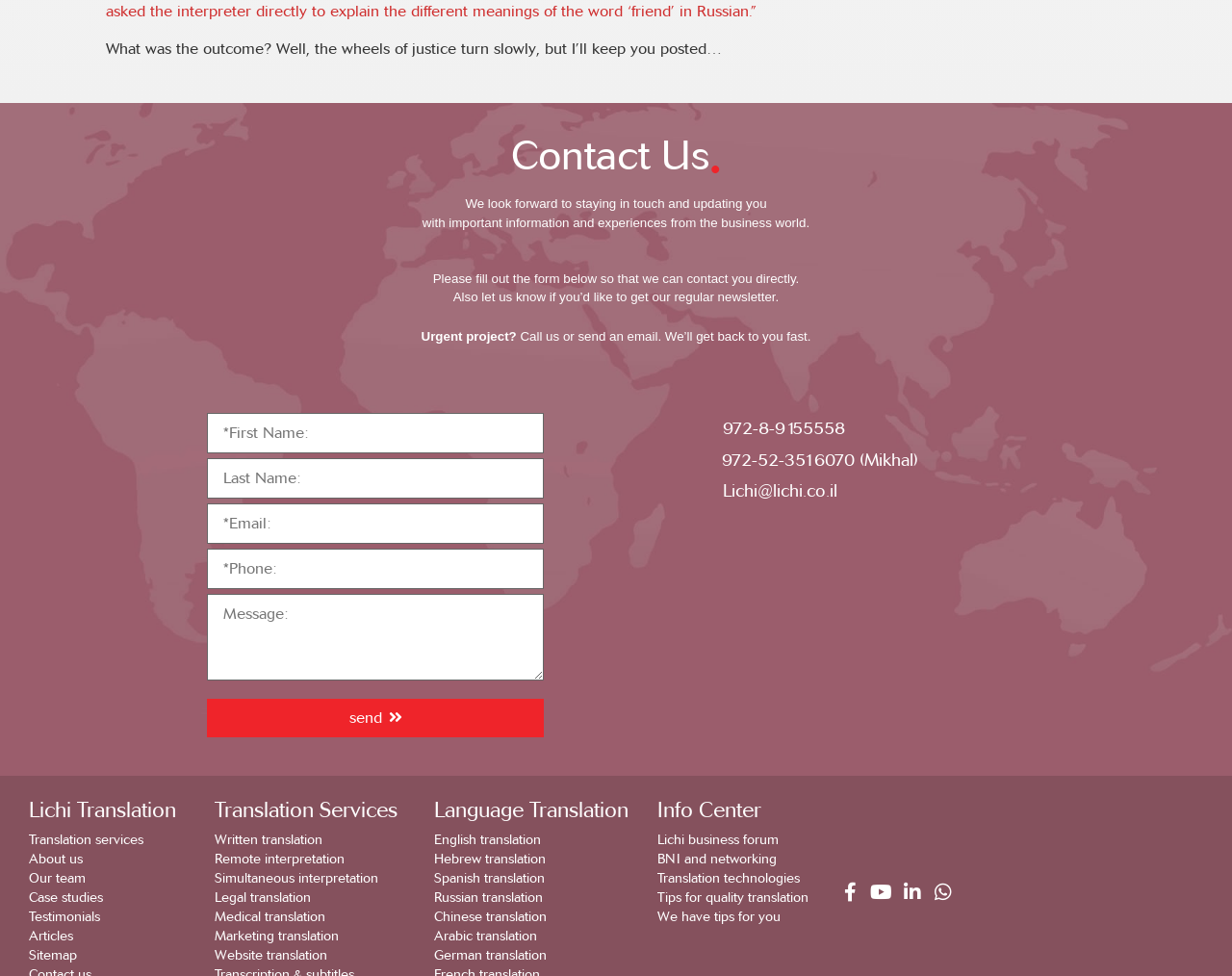Please provide a one-word or short phrase answer to the question:
What is the phone number for Mikhal?

972-52-3516070